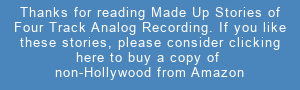What is the suggested action for readers who enjoyed the stories?
Based on the image, respond with a single word or phrase.

Purchase a copy of 'non-Hollywood'